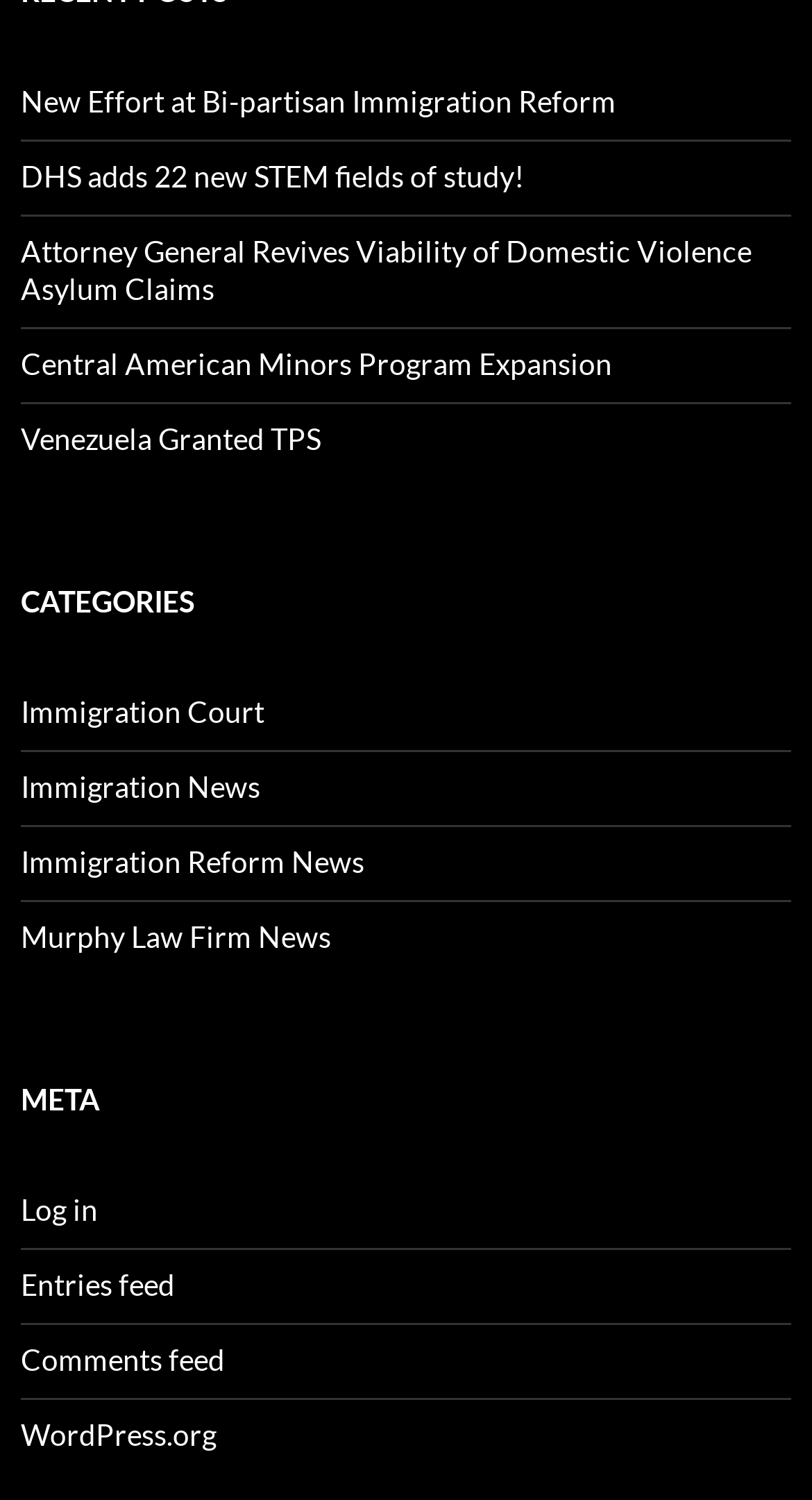Respond with a single word or phrase to the following question: How many recent posts are listed?

6